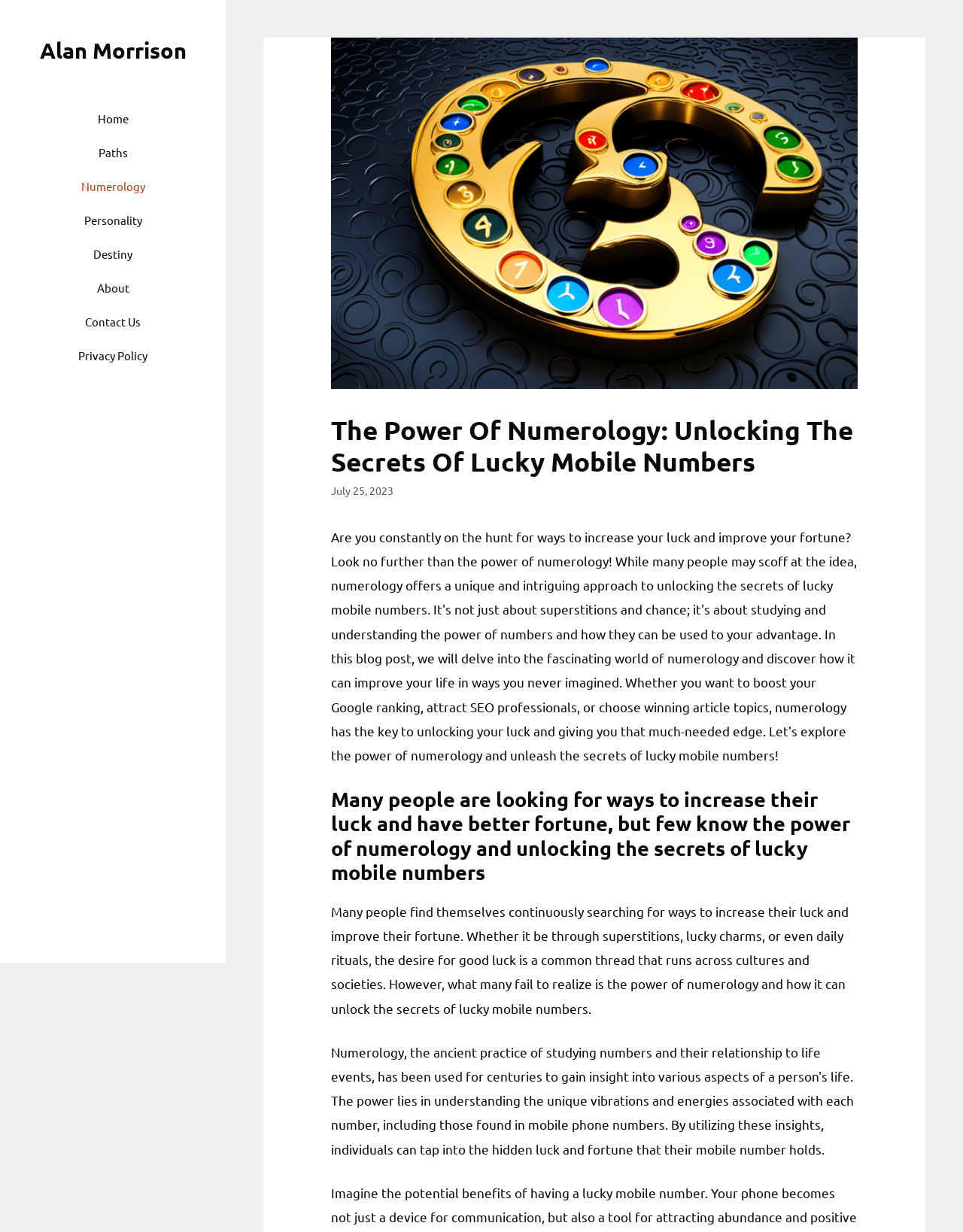Can you show the bounding box coordinates of the region to click on to complete the task described in the instruction: "Click on the 'Alan Morrison' link"?

[0.041, 0.03, 0.193, 0.052]